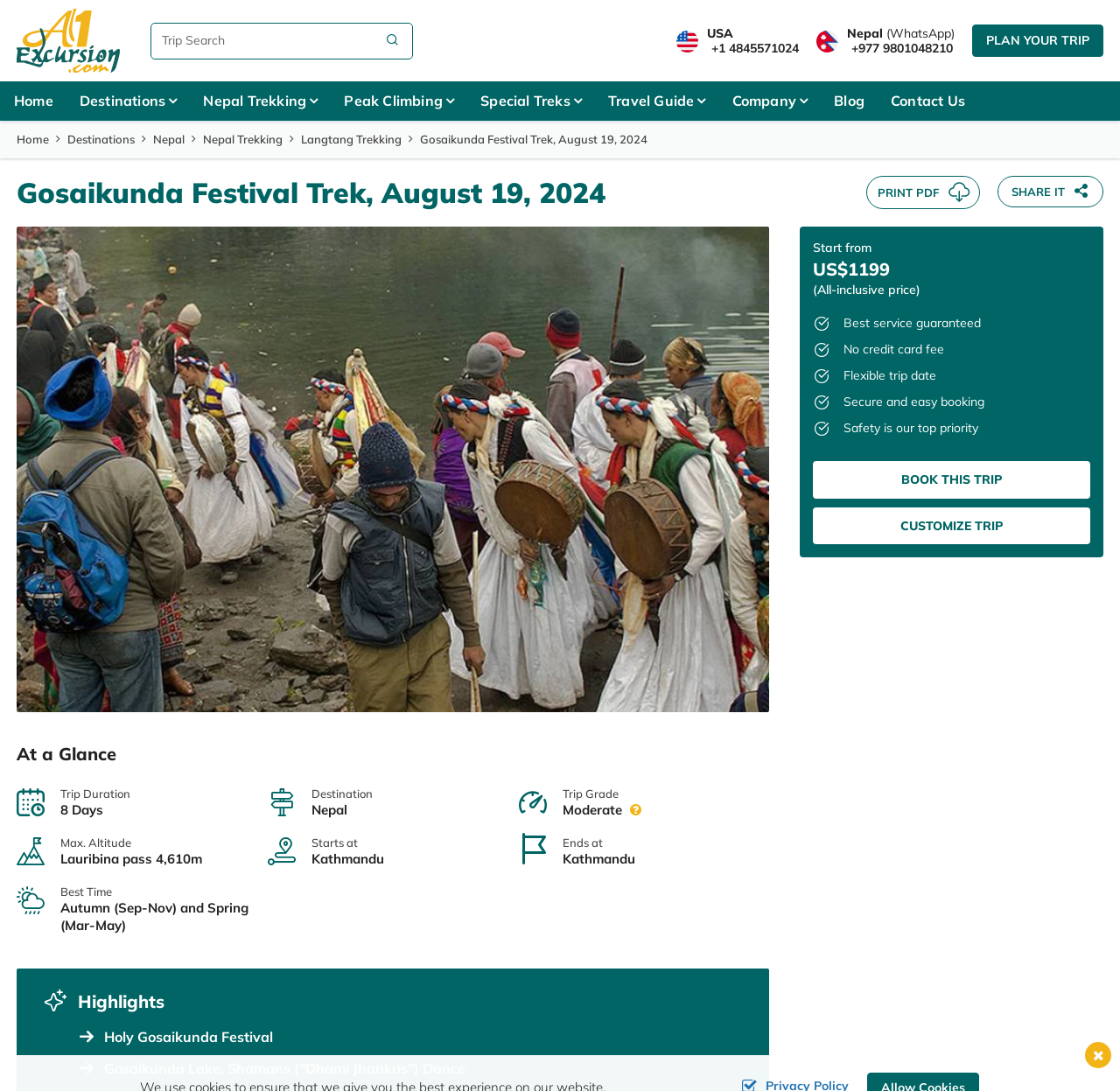Find the coordinates for the bounding box of the element with this description: "Nepal Trekking".

[0.181, 0.121, 0.252, 0.134]